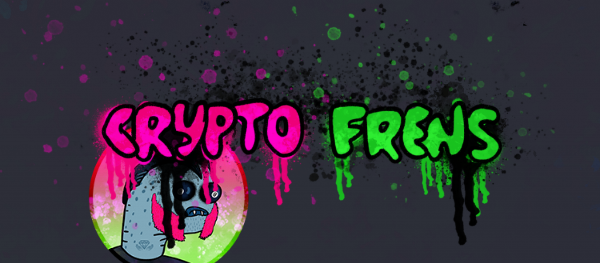What is the theme of the 'Crypto Frens' design?
Please answer the question as detailed as possible based on the image.

The caption states that the design features the theme of radioactive mutants within a playful, cartoonish style, which is reflected in the character's surreal appearance and the overall composition of the image.